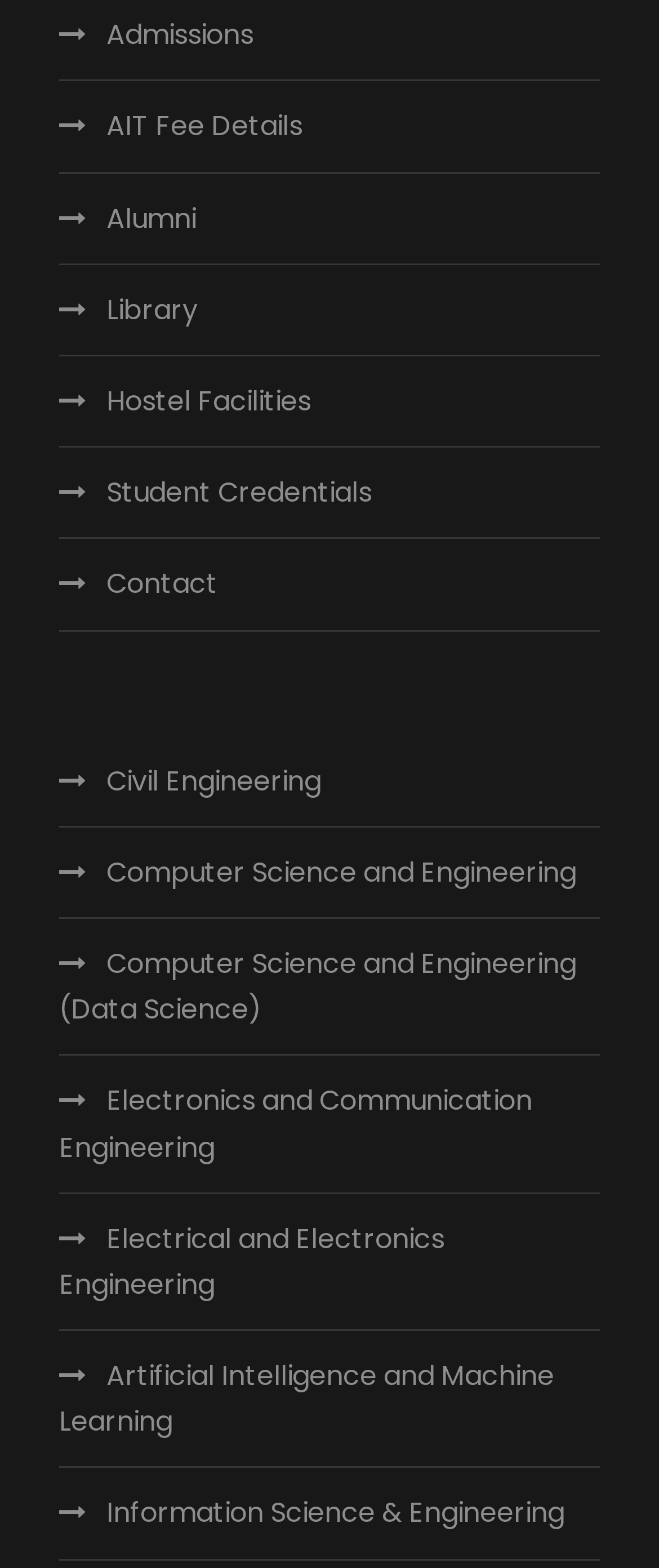What is the purpose of the links on the webpage?
Answer the question with a single word or phrase, referring to the image.

To provide information